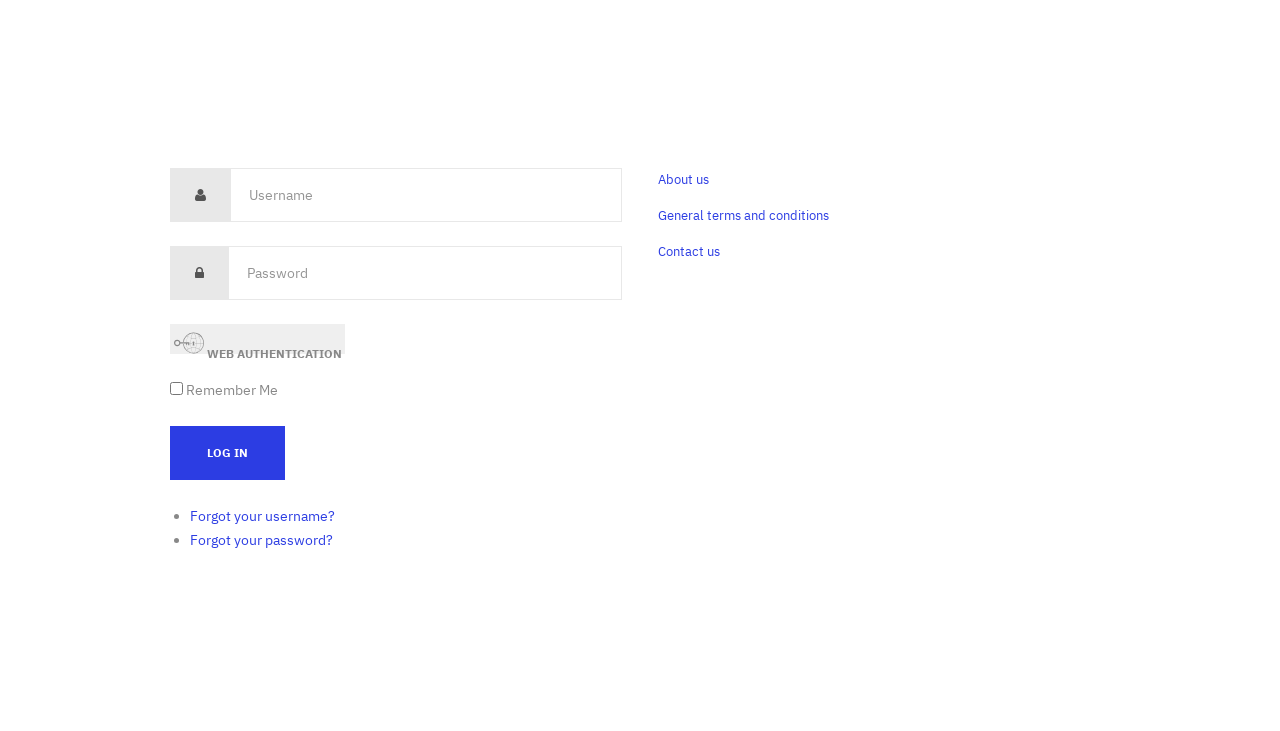Pinpoint the bounding box coordinates of the clickable area necessary to execute the following instruction: "Click Log in". The coordinates should be given as four float numbers between 0 and 1, namely [left, top, right, bottom].

[0.133, 0.583, 0.223, 0.657]